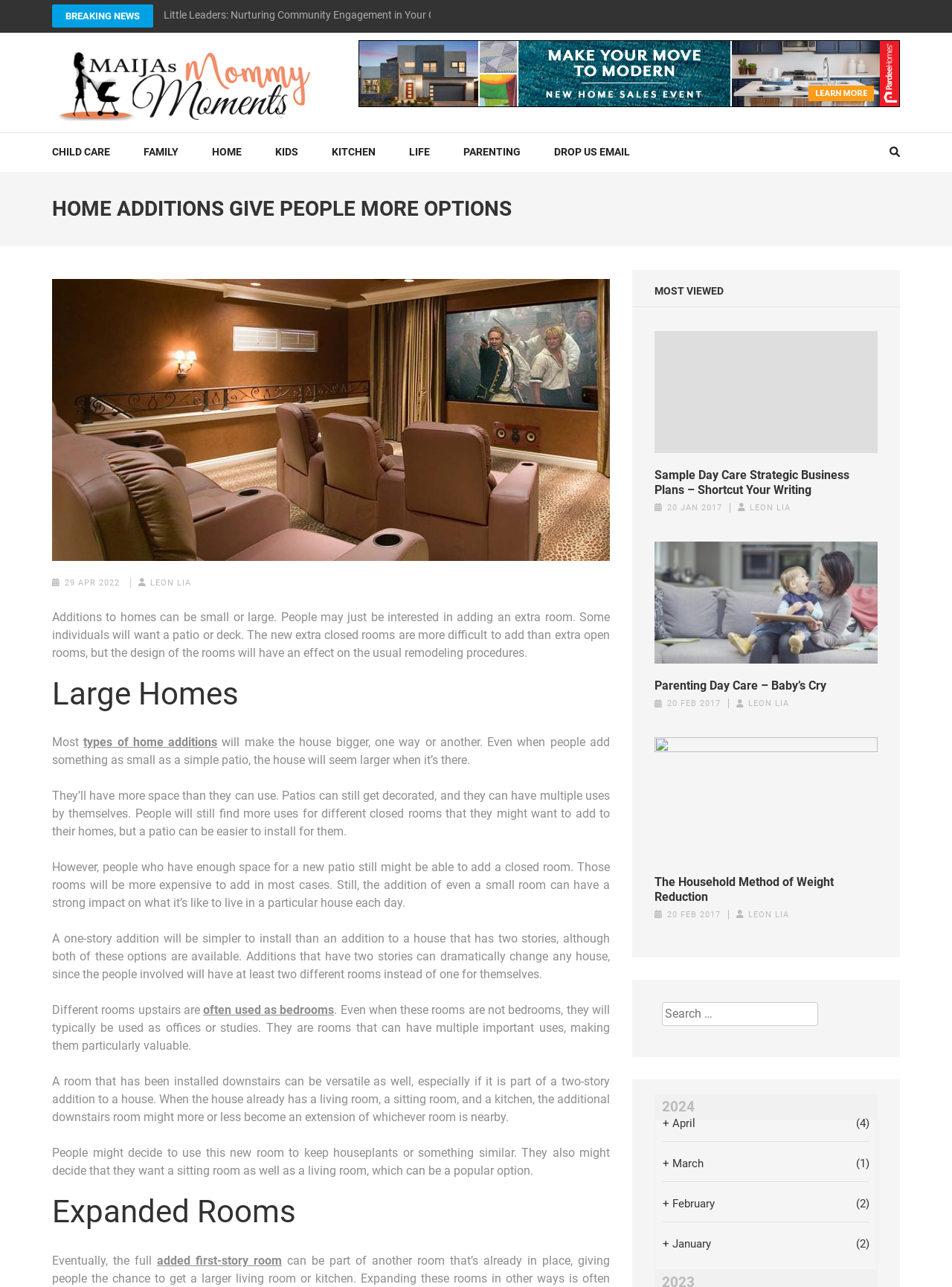Pinpoint the bounding box coordinates of the element you need to click to execute the following instruction: "Click on Business category". The bounding box should be represented by four float numbers between 0 and 1, in the format [left, top, right, bottom].

None